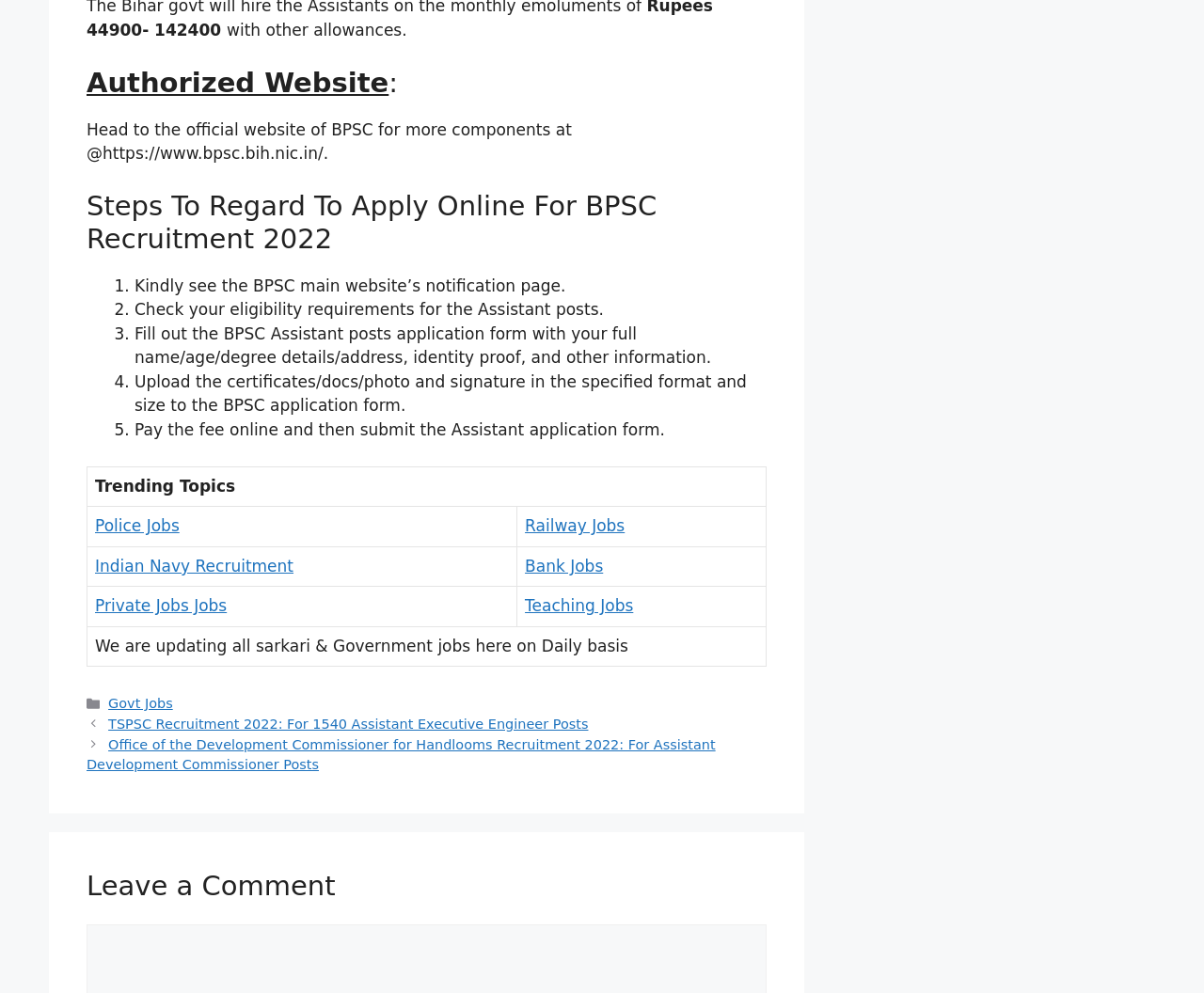What is the name of the recruitment mentioned in the first link in the 'Posts' section?
Please use the image to deliver a detailed and complete answer.

The name of the recruitment mentioned in the first link in the 'Posts' section is TSPSC Recruitment 2022, which is a link provided under the 'Posts' section in the footer of the webpage.